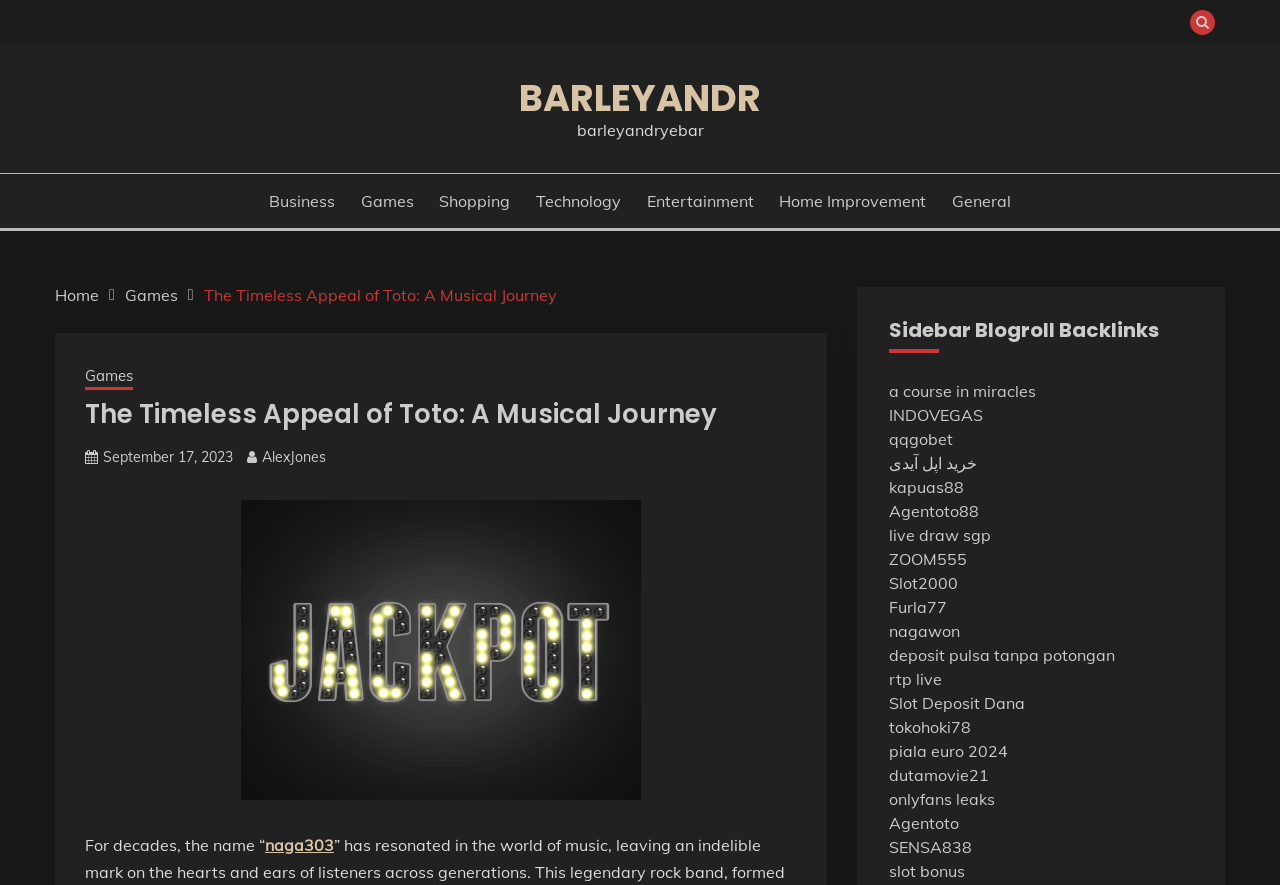Respond with a single word or phrase to the following question: Who is the author of the article?

AlexJones